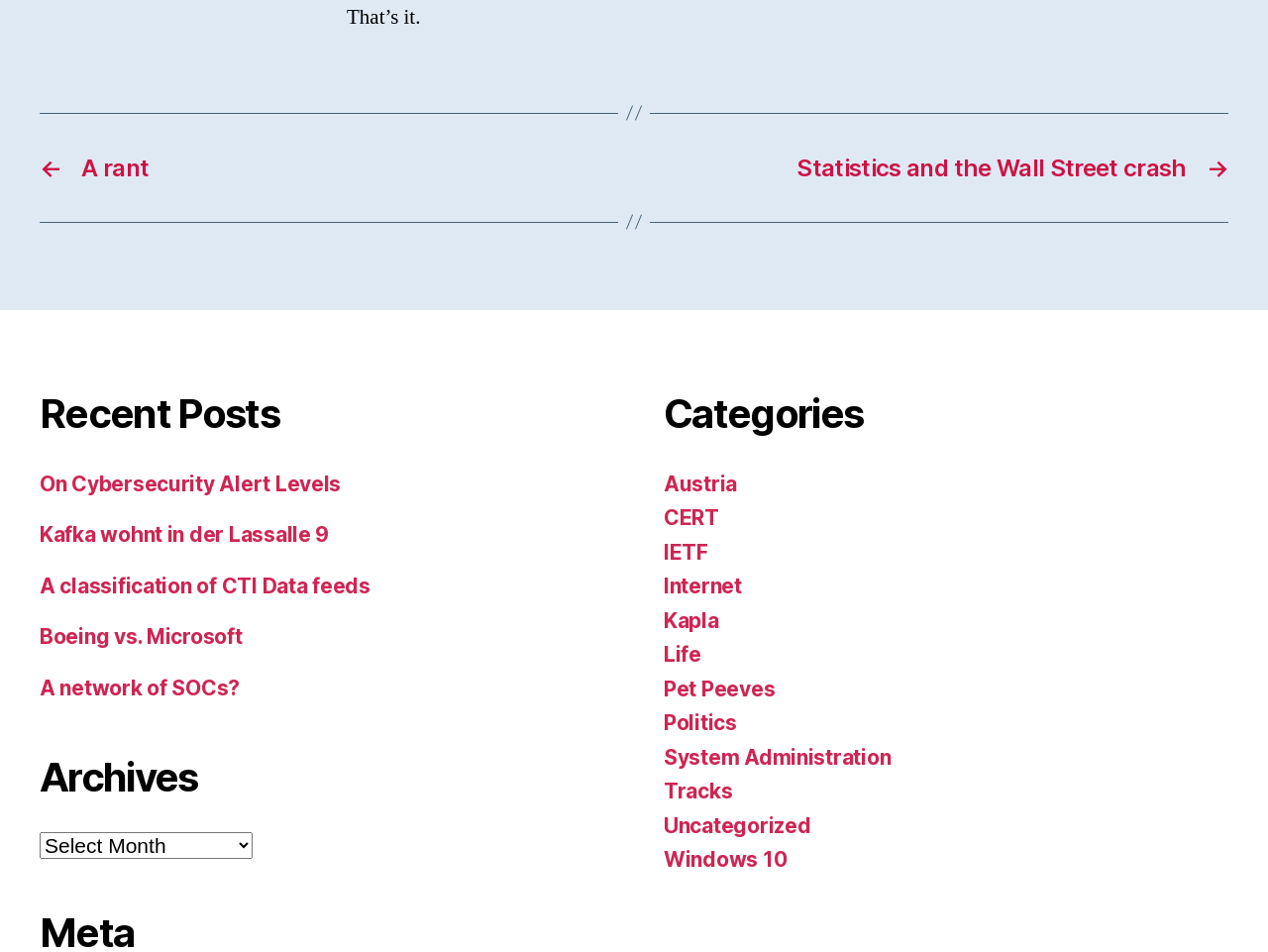Please analyze the image and give a detailed answer to the question:
What is the last post listed under 'Post'?

I looked at the navigation element 'Post' and found the last link underneath it, which is 'Statistics and the Wall Street crash'.